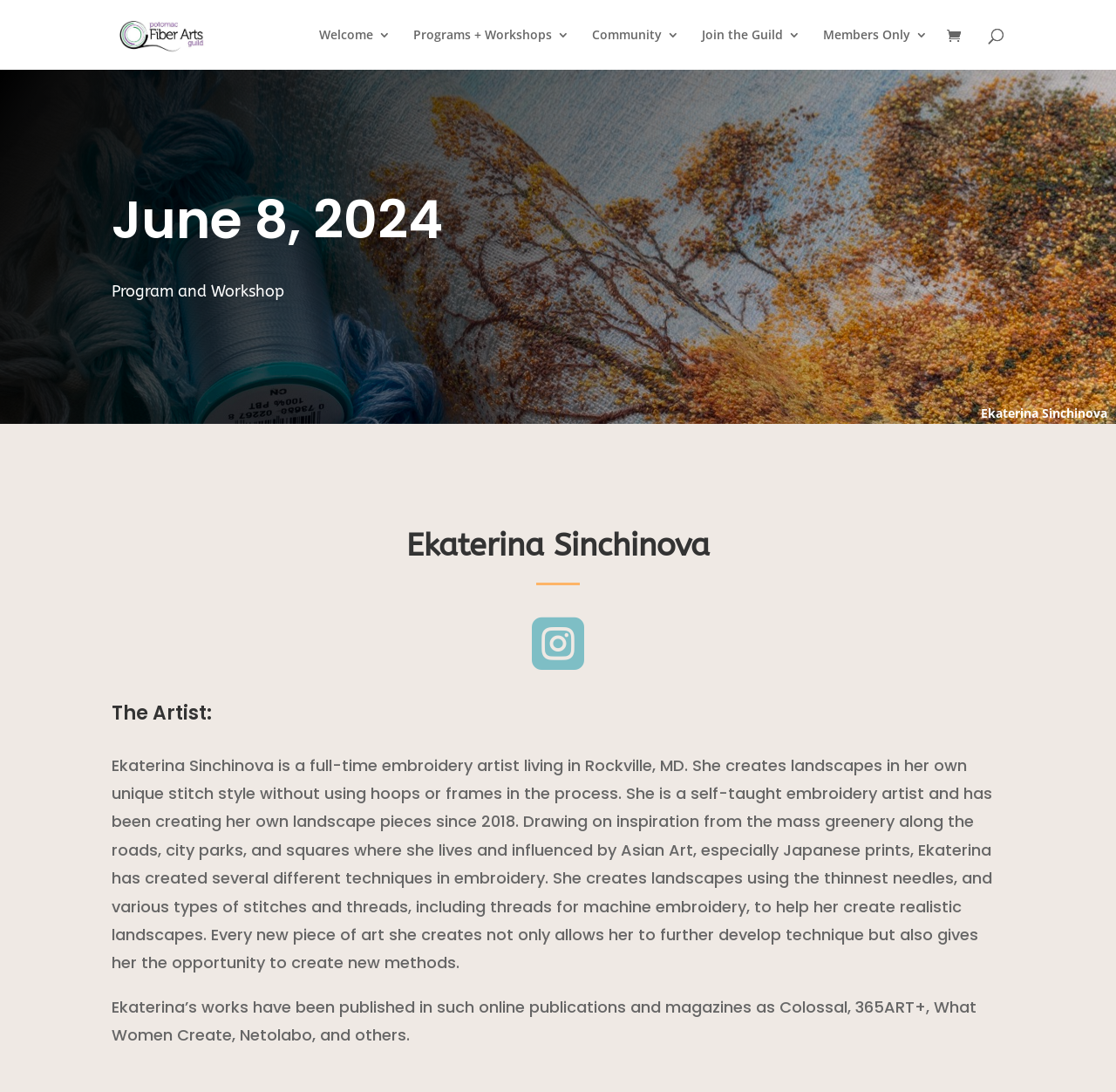Provide the bounding box coordinates for the area that should be clicked to complete the instruction: "Visit the Community page".

[0.53, 0.026, 0.609, 0.064]